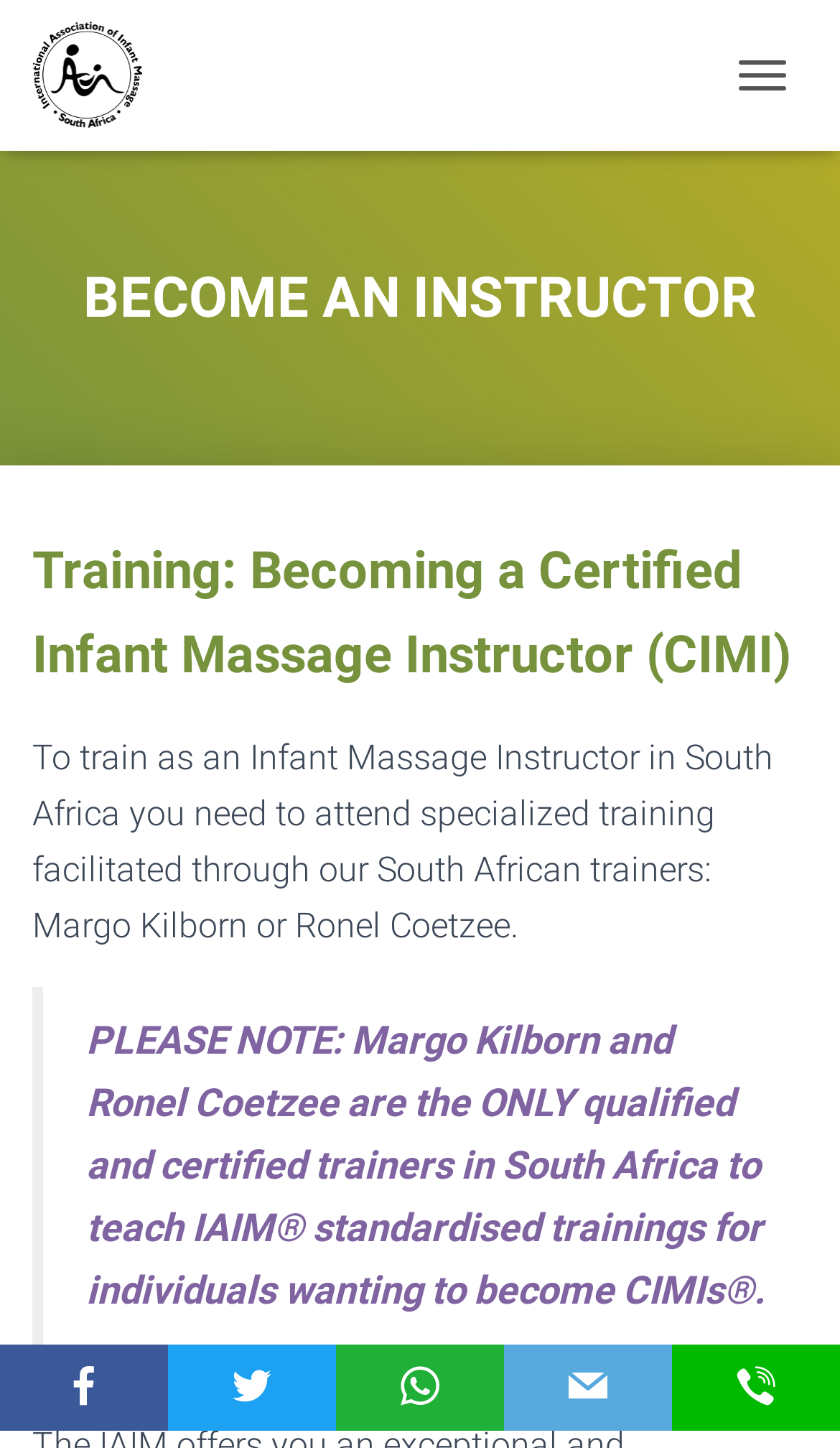Please determine the bounding box coordinates of the clickable area required to carry out the following instruction: "Visit Facebook". The coordinates must be four float numbers between 0 and 1, represented as [left, top, right, bottom].

[0.0, 0.929, 0.2, 0.988]